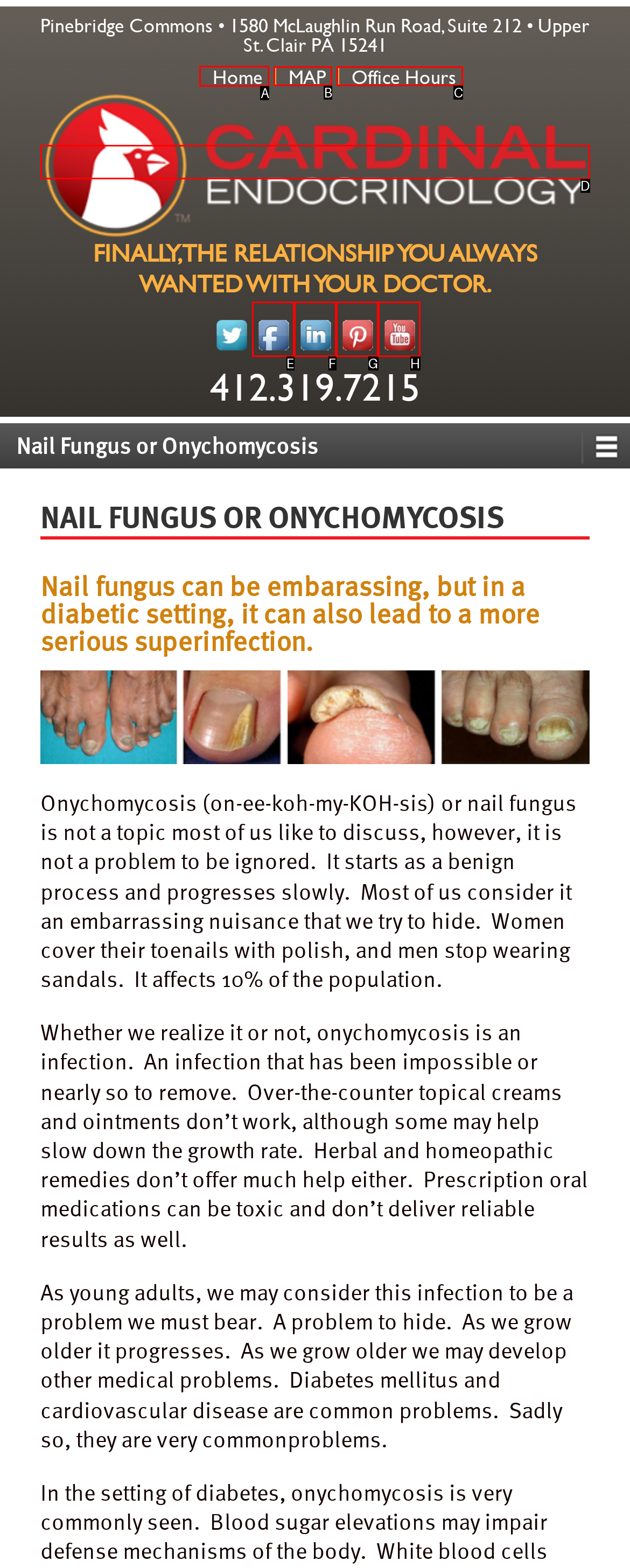Identify the correct UI element to click to follow this instruction: Click the Home link
Respond with the letter of the appropriate choice from the displayed options.

A